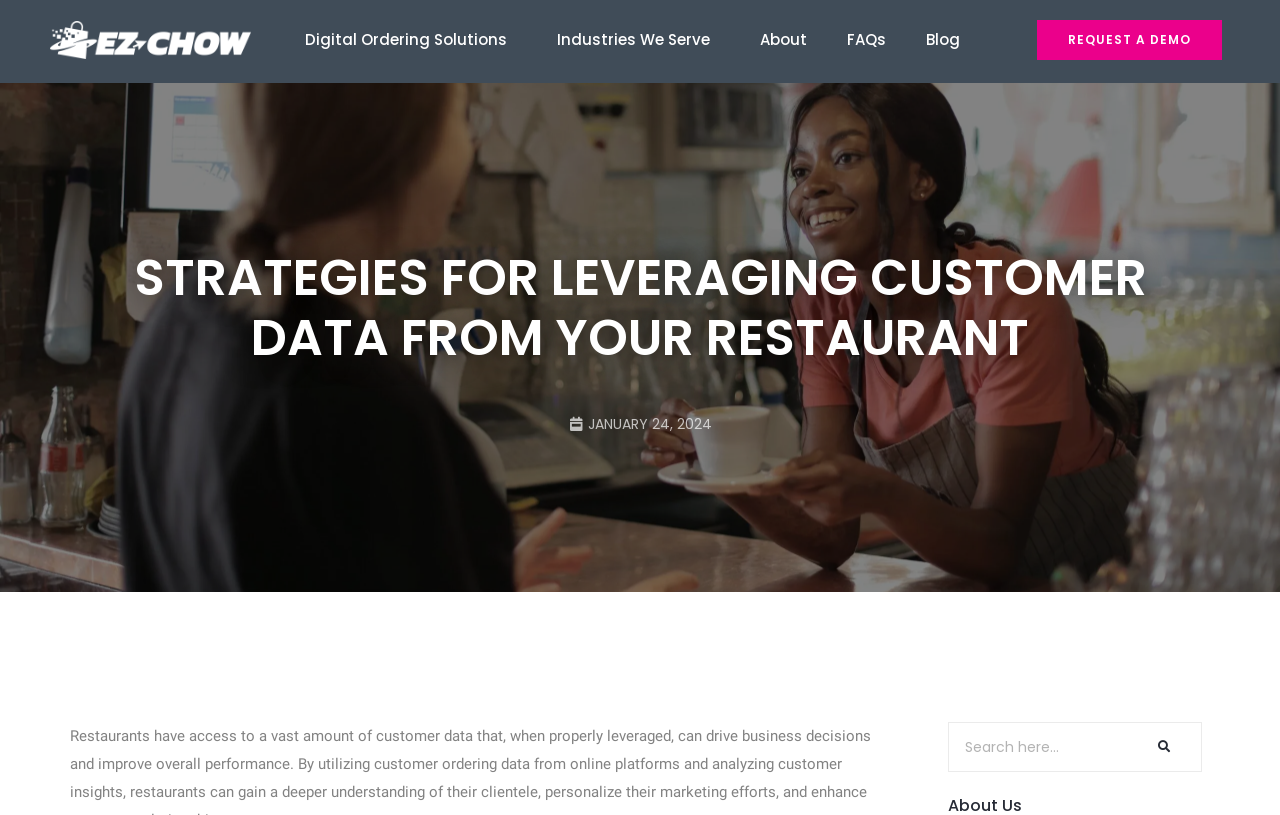Extract the bounding box coordinates for the UI element described by the text: "alt="ez chow white"". The coordinates should be in the form of [left, top, right, bottom] with values between 0 and 1.

[0.039, 0.025, 0.196, 0.073]